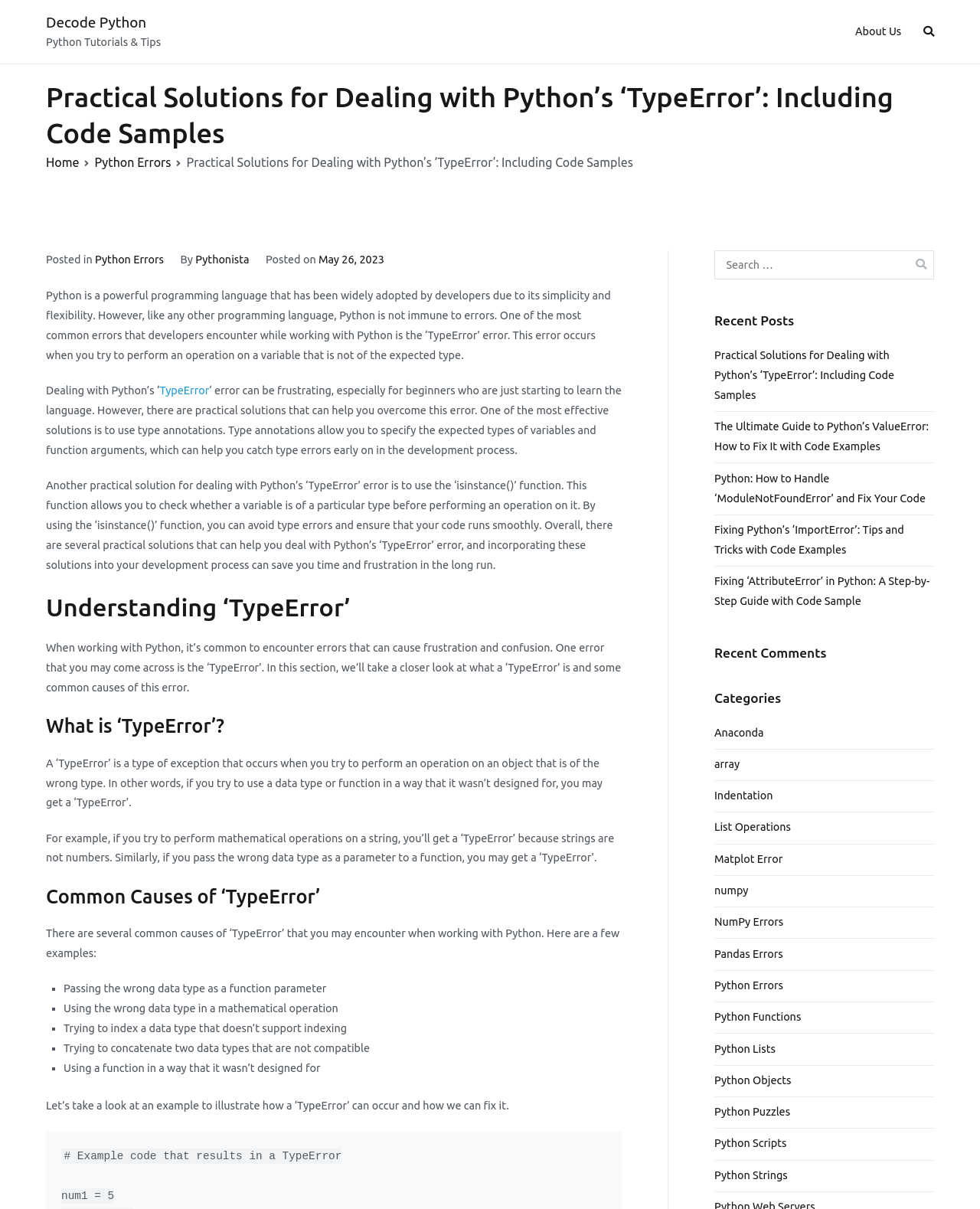Please identify the bounding box coordinates of the clickable area that will fulfill the following instruction: "Learn about Python errors". The coordinates should be in the format of four float numbers between 0 and 1, i.e., [left, top, right, bottom].

[0.097, 0.21, 0.167, 0.22]